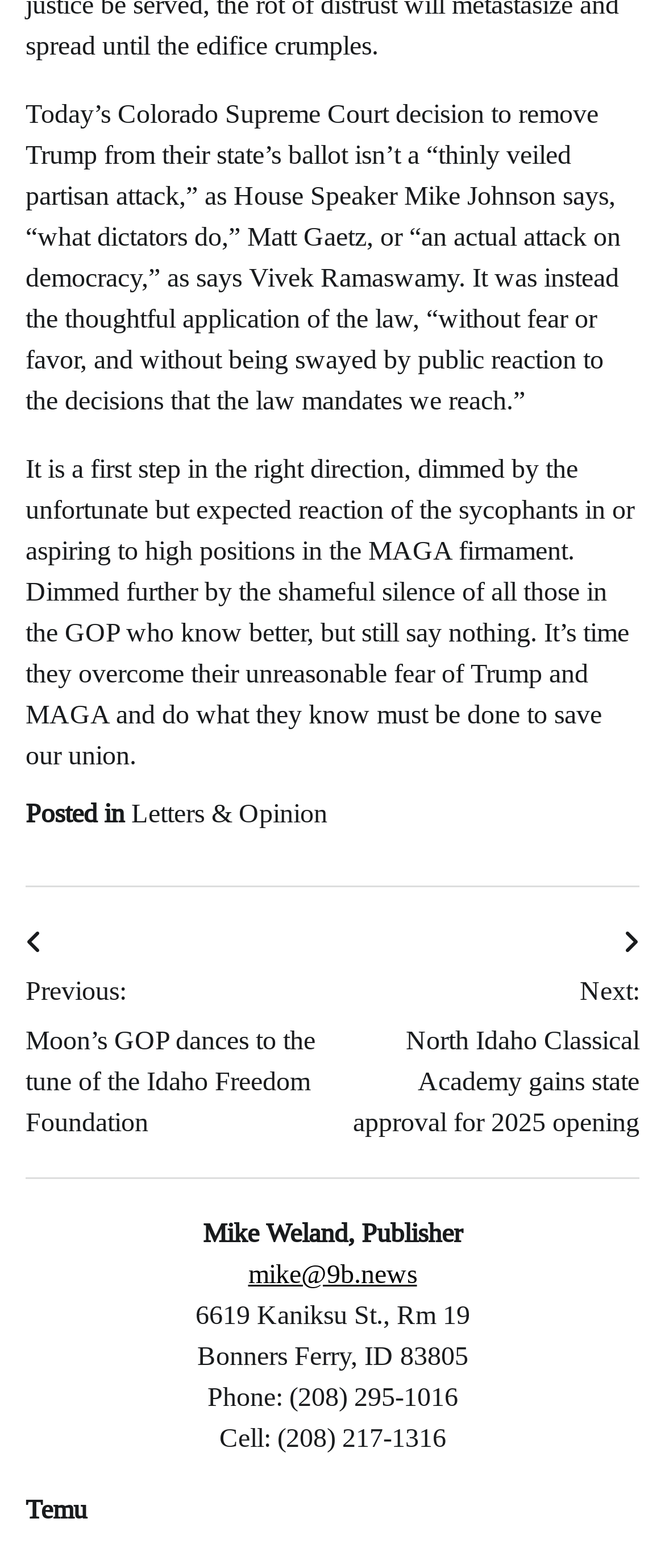Please provide the bounding box coordinate of the region that matches the element description: mike@9b.news. Coordinates should be in the format (top-left x, top-left y, bottom-right x, bottom-right y) and all values should be between 0 and 1.

[0.373, 0.802, 0.627, 0.823]